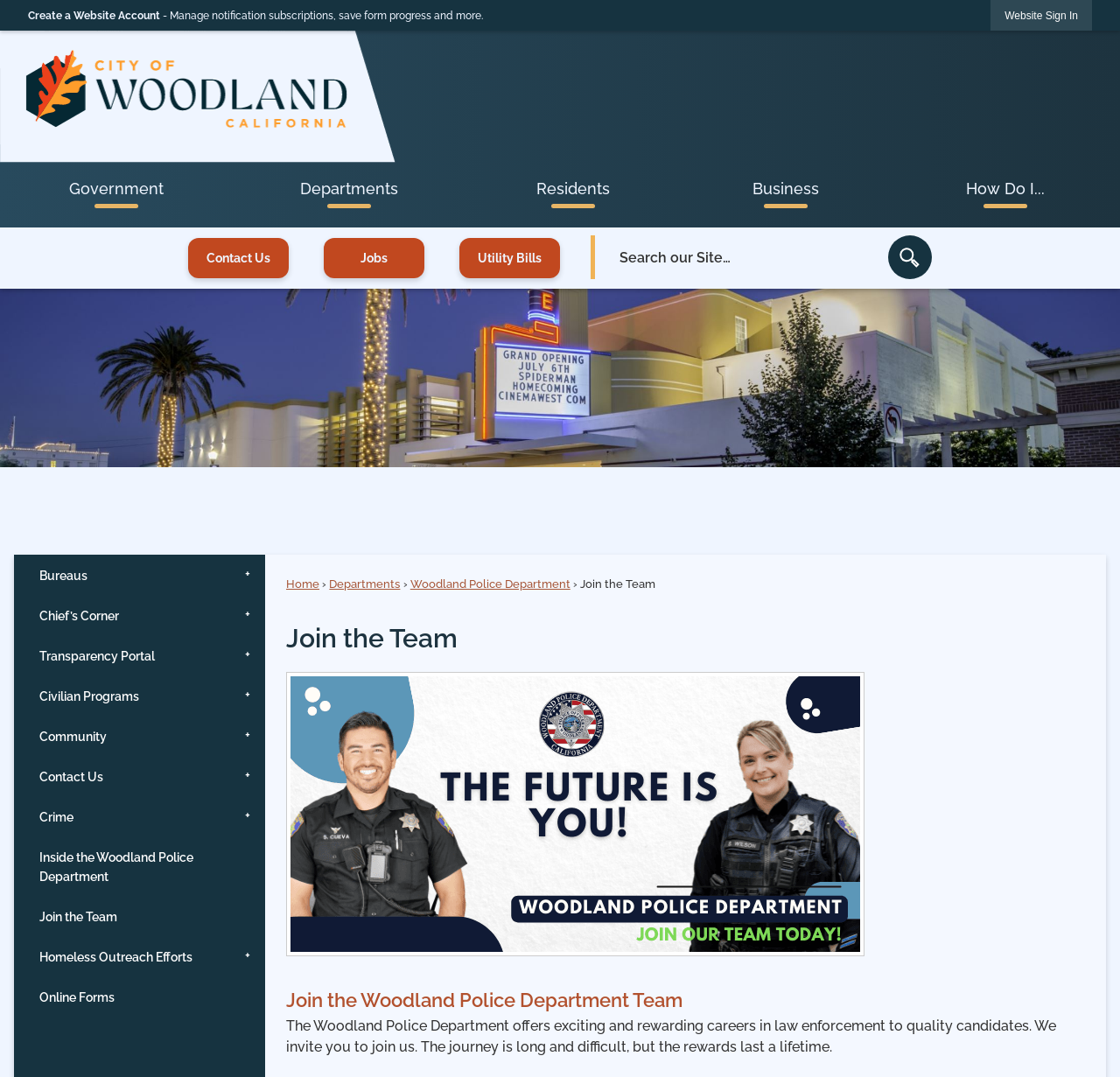Please predict the bounding box coordinates of the element's region where a click is necessary to complete the following instruction: "Search for something". The coordinates should be represented by four float numbers between 0 and 1, i.e., [left, top, right, bottom].

[0.528, 0.219, 0.832, 0.259]